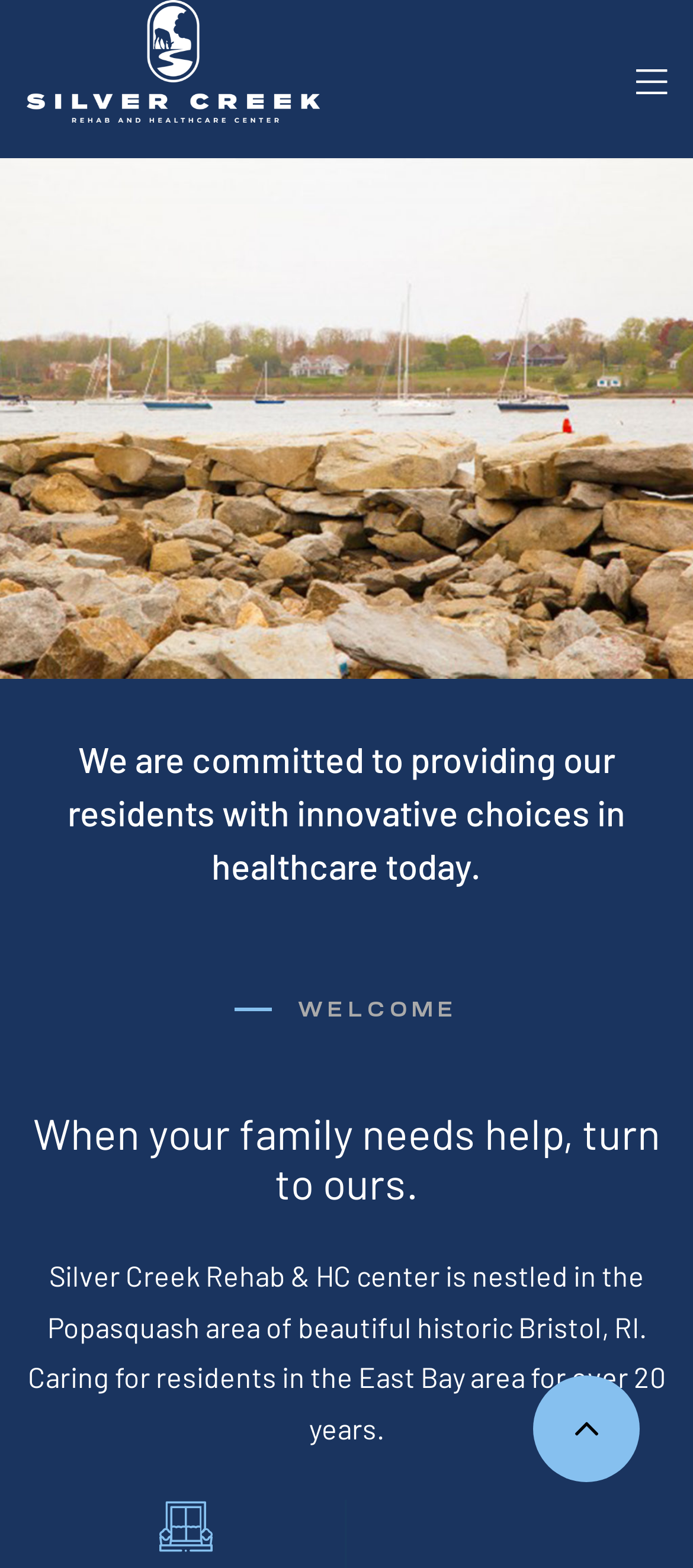Please give a one-word or short phrase response to the following question: 
Where is Silver Creek located?

Bristol, RI